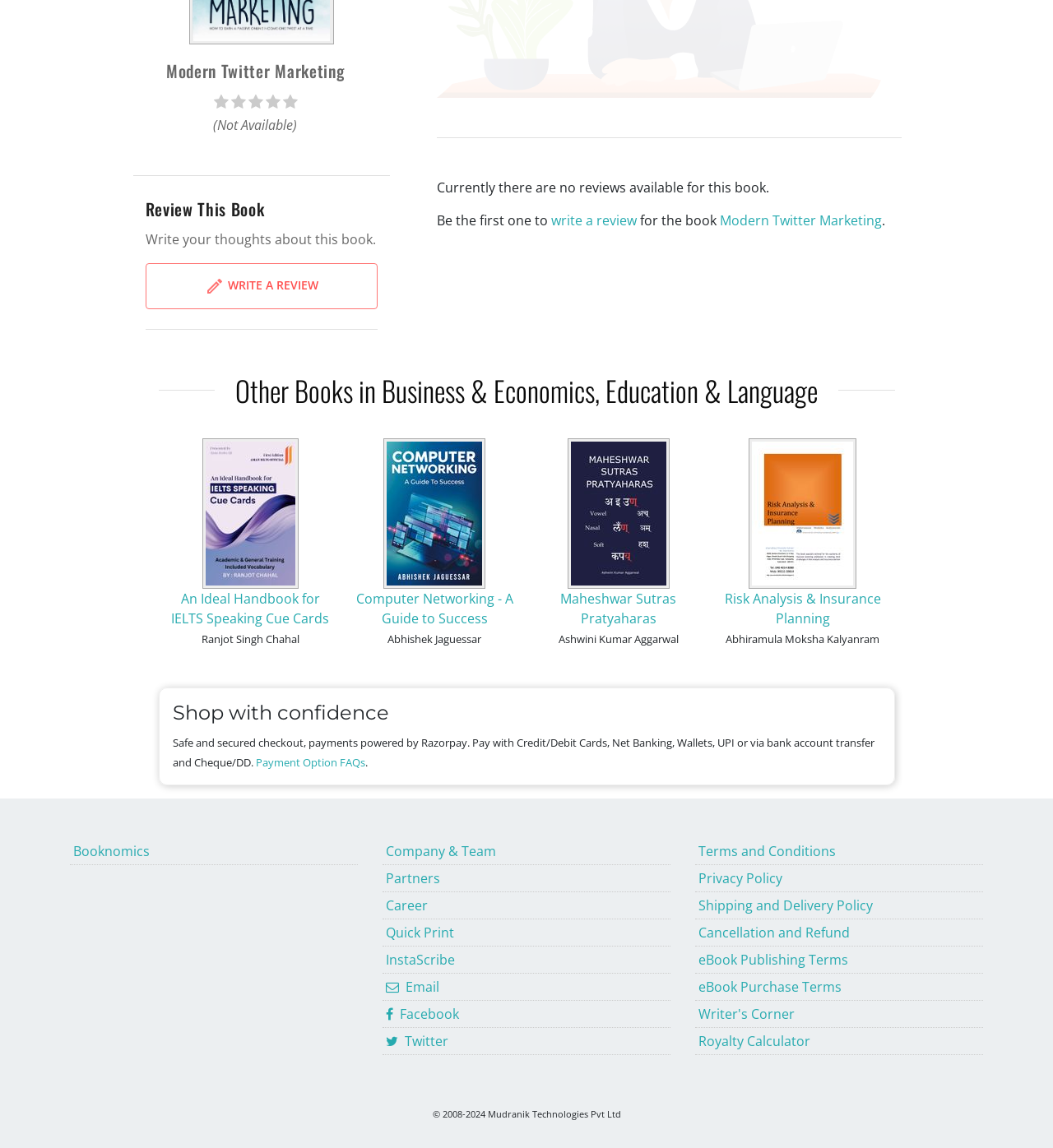Please identify the bounding box coordinates for the region that you need to click to follow this instruction: "Read more about An Ideal Handbook for IELTS Speaking Cue Cards".

[0.192, 0.438, 0.284, 0.454]